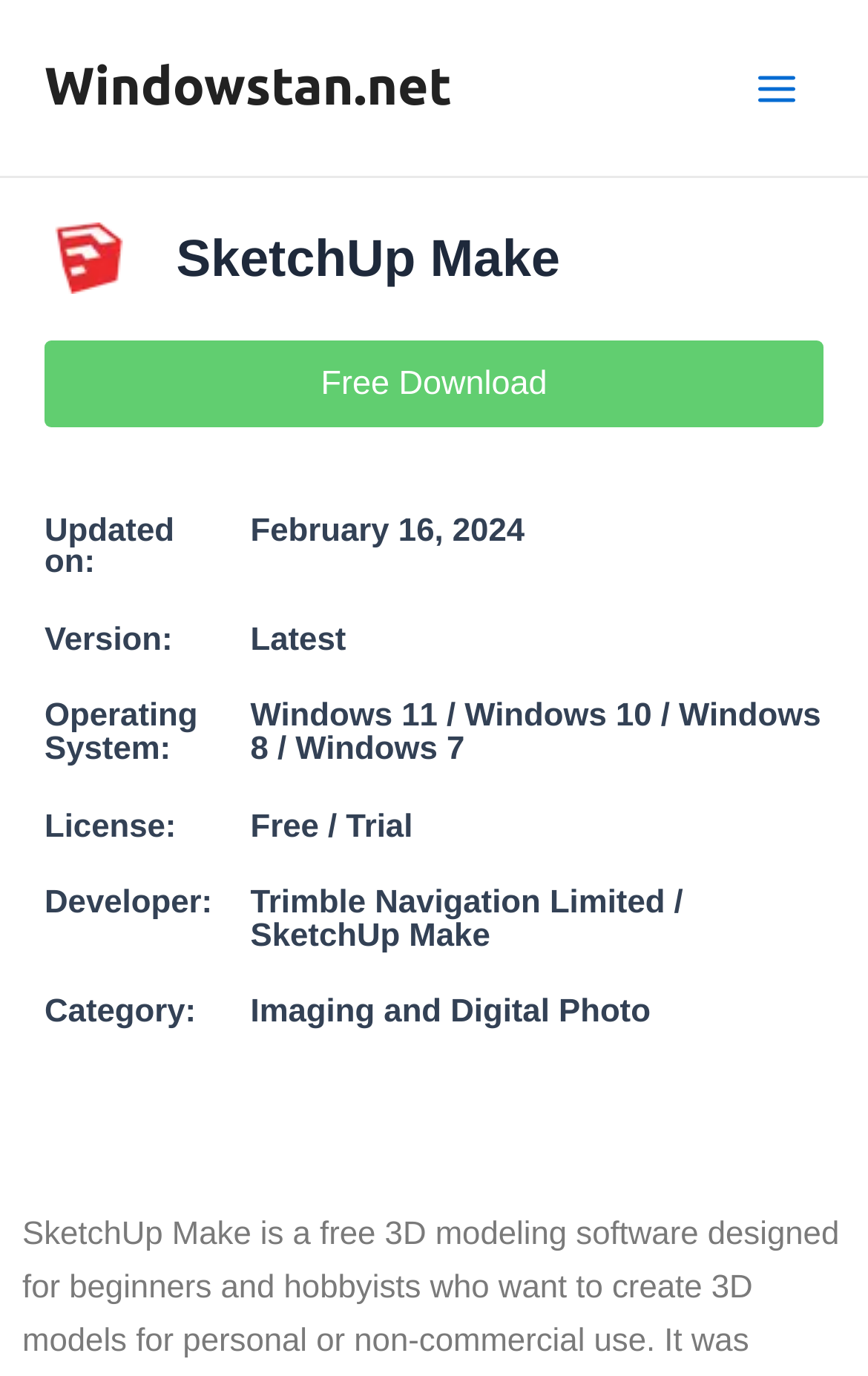Based on the element description #waldorflernt, identify the bounding box coordinates for the UI element. The coordinates should be in the format (top-left x, top-left y, bottom-right x, bottom-right y) and within the 0 to 1 range.

None